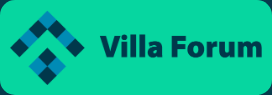Give a concise answer using one word or a phrase to the following question:
What shape is incorporated in the design?

Geometric shape